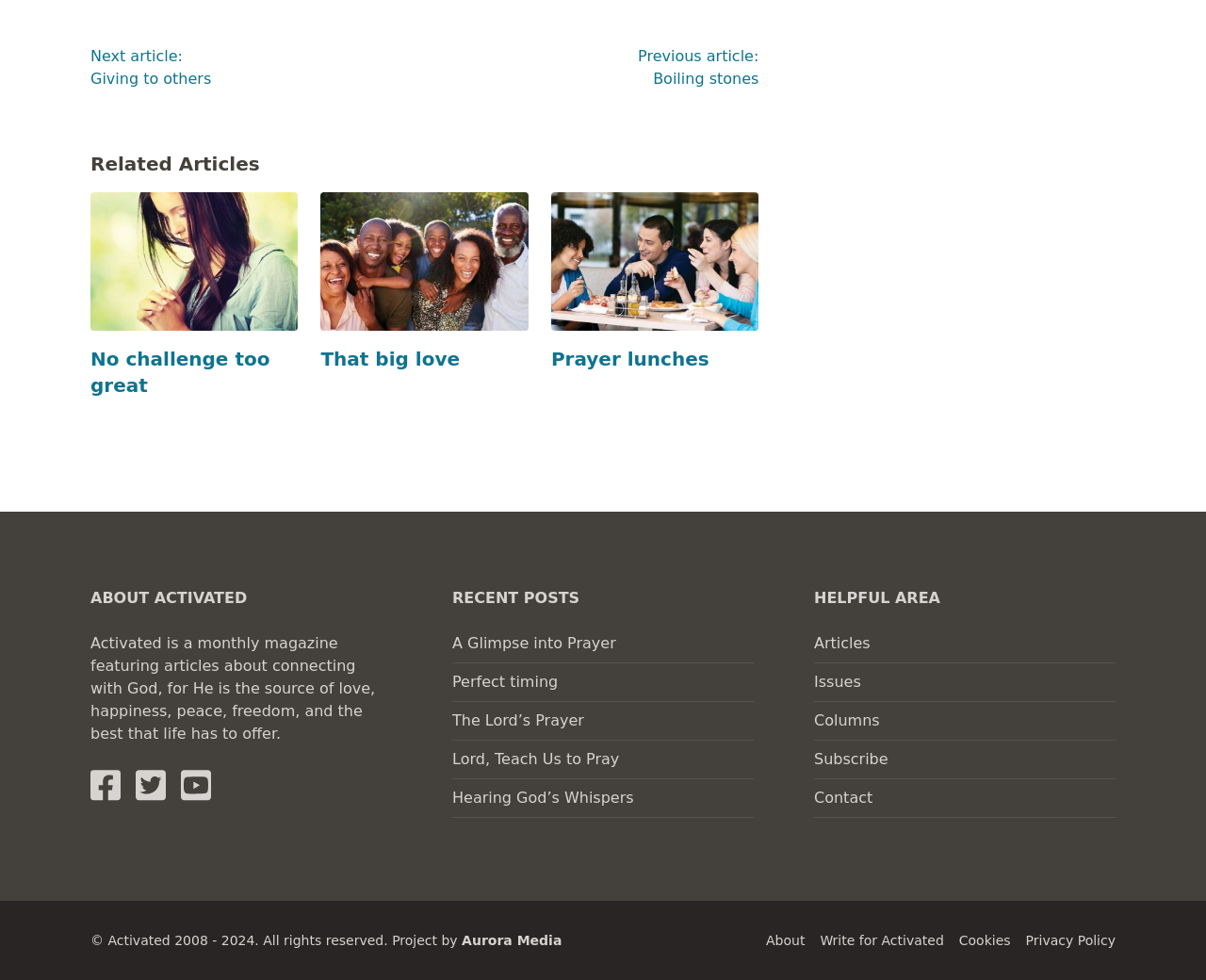Locate the bounding box coordinates of the element's region that should be clicked to carry out the following instruction: "Read about No challenge too great". The coordinates need to be four float numbers between 0 and 1, i.e., [left, top, right, bottom].

[0.075, 0.352, 0.247, 0.406]